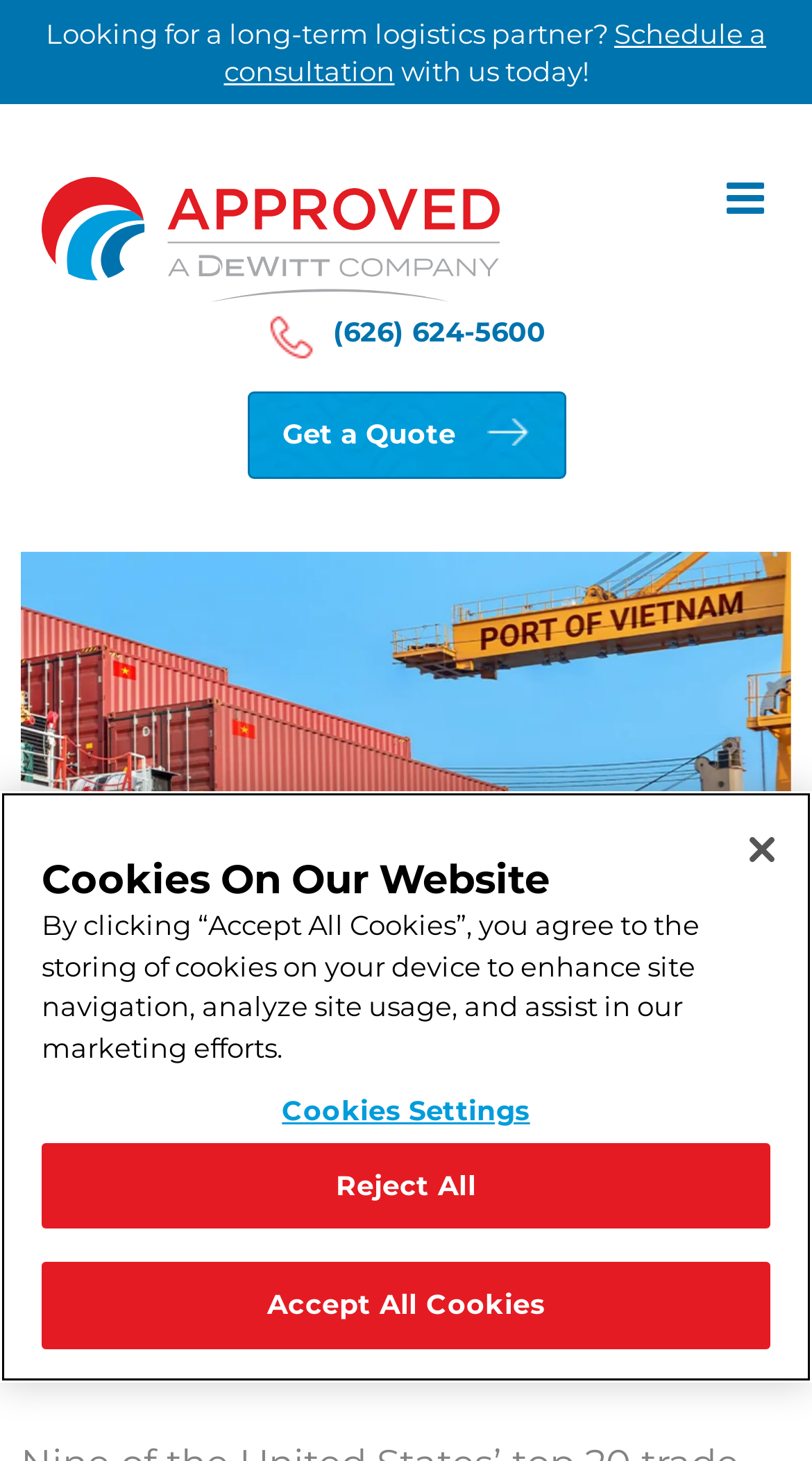Extract the bounding box coordinates for the HTML element that matches this description: "(626) 723-0722". The coordinates should be four float numbers between 0 and 1, i.e., [left, top, right, bottom].

[0.051, 0.214, 0.949, 0.247]